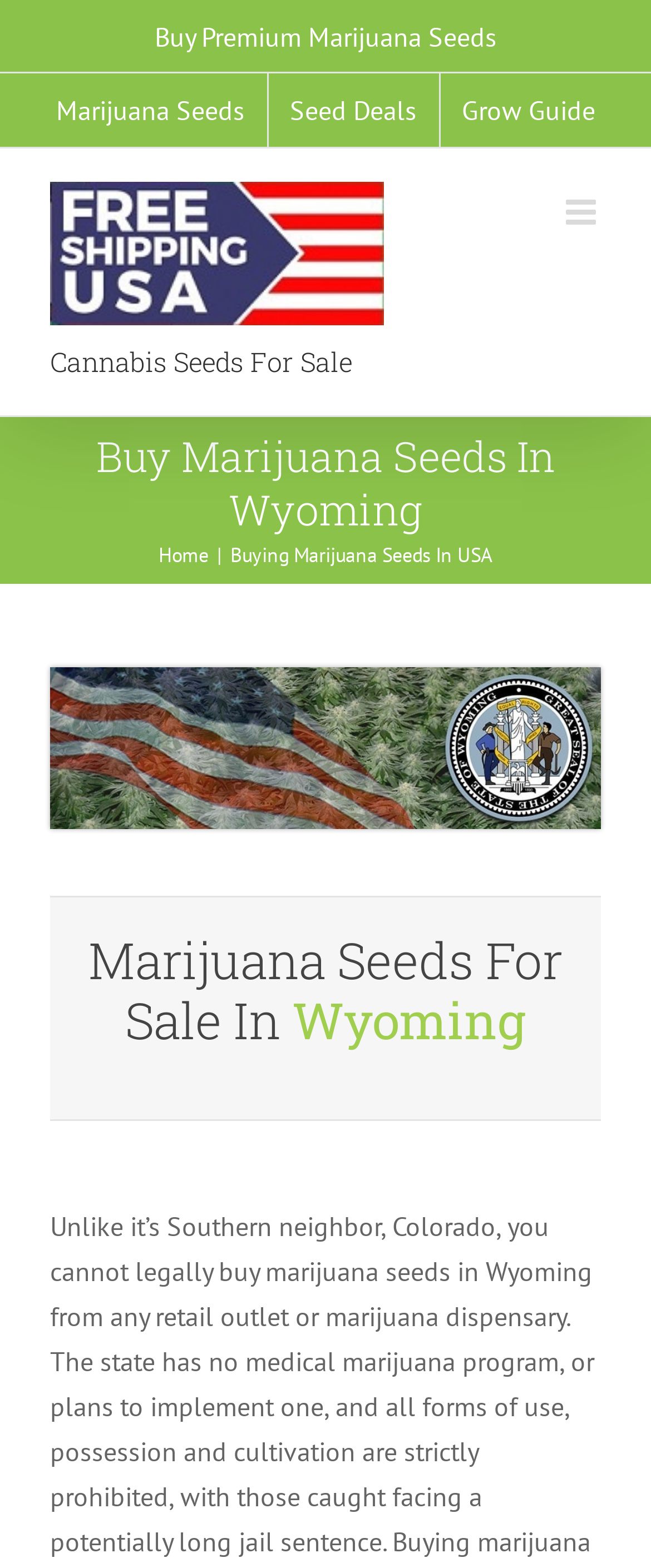Please determine the bounding box coordinates of the element's region to click for the following instruction: "Read Grow Guide".

[0.676, 0.047, 0.947, 0.094]